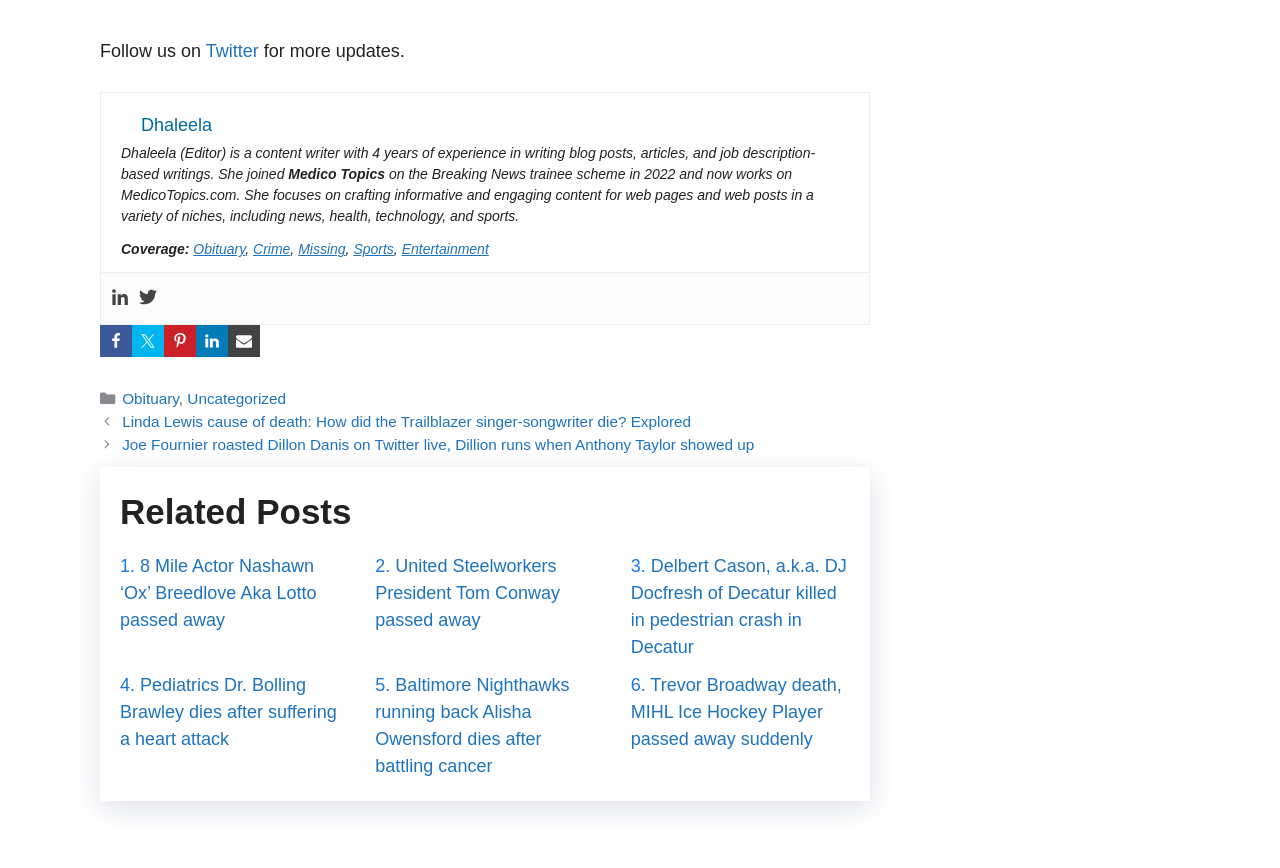What social media platforms can you share content on?
From the image, respond with a single word or phrase.

Facebook, Twitter, Pinterest, LinkedIn, Email